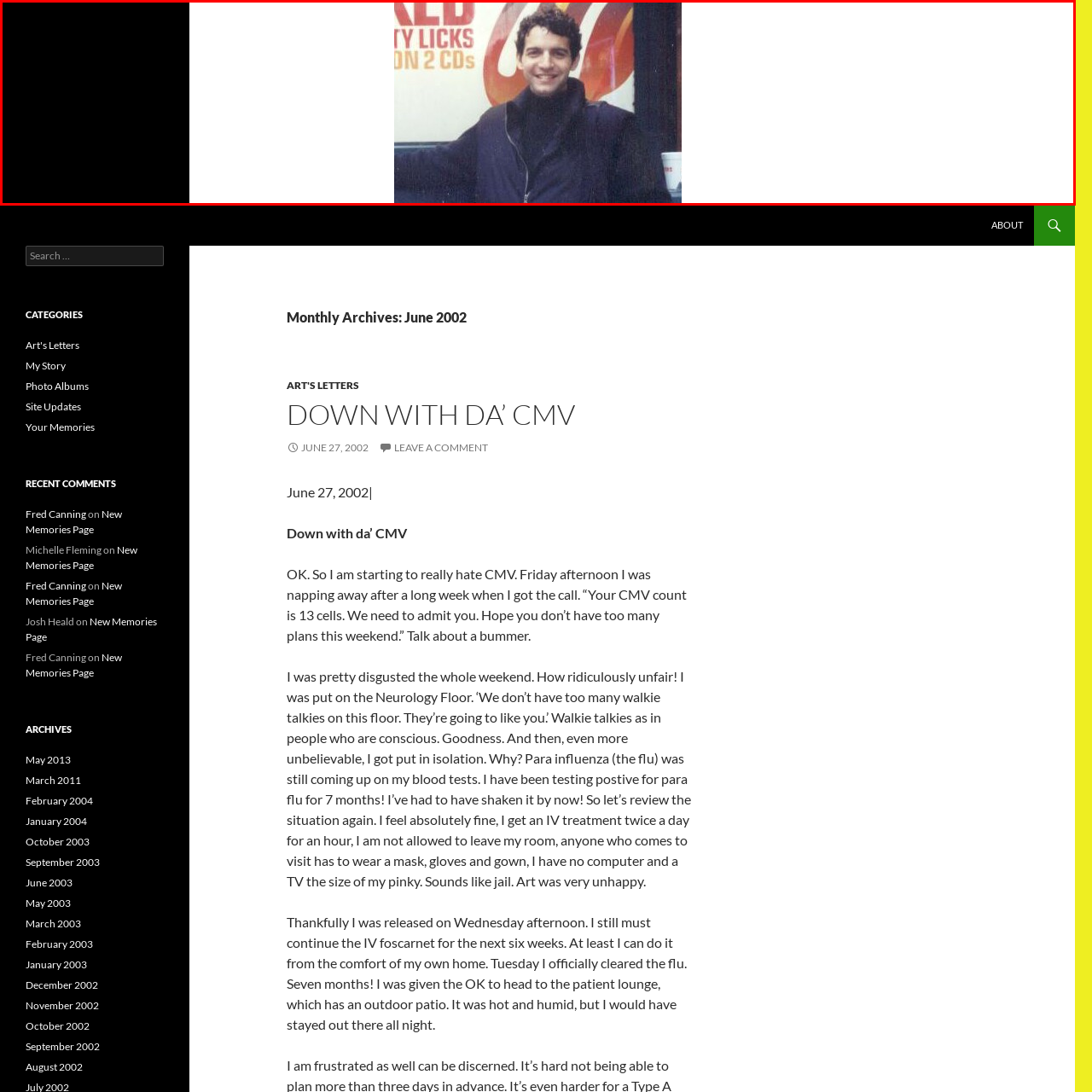Check the image marked by the red frame and reply to the question using one word or phrase:
What is the theme of the promotional graphics?

musical or entertainment